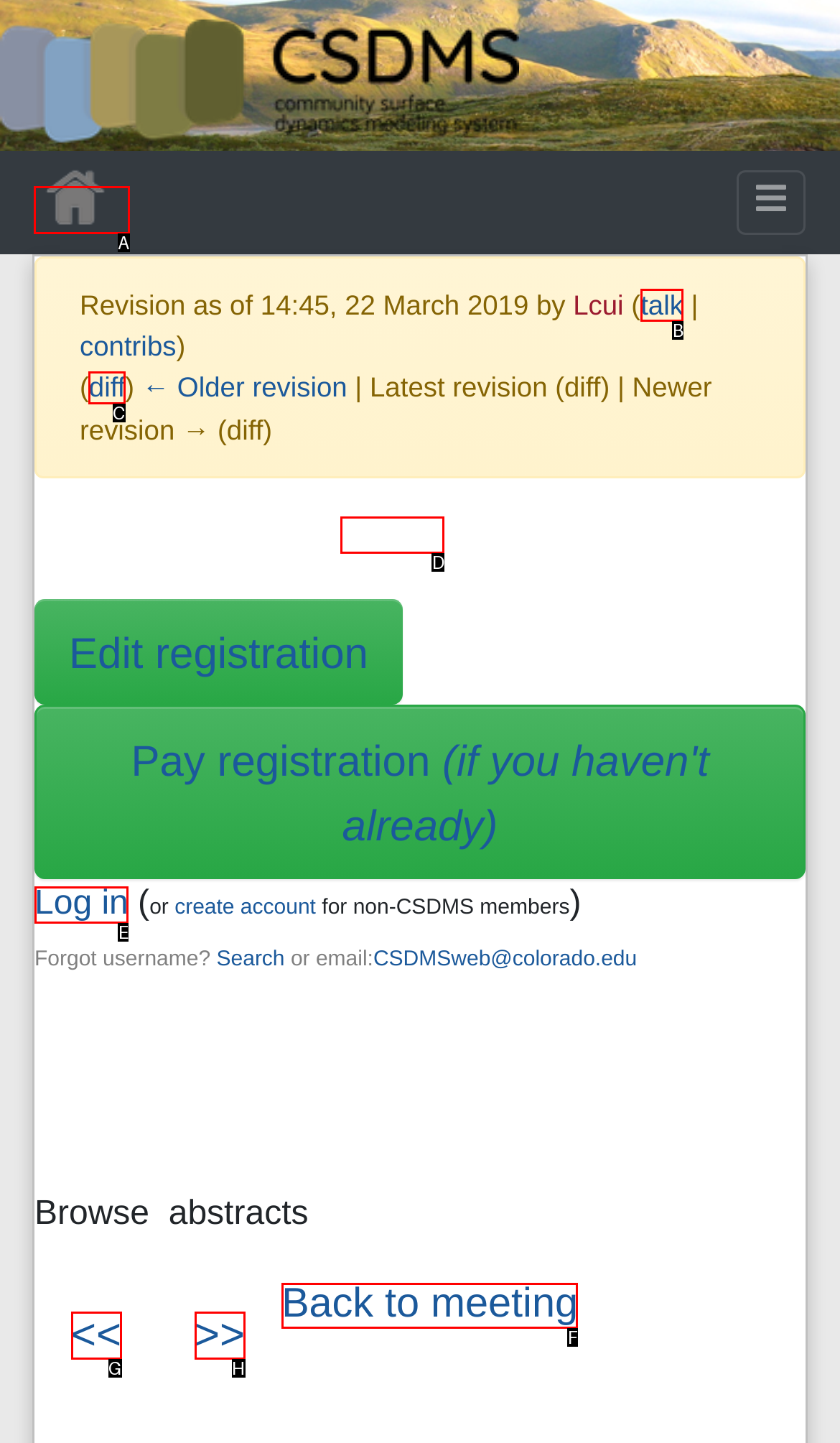Among the marked elements in the screenshot, which letter corresponds to the UI element needed for the task: Click the CSDMS logo?

A